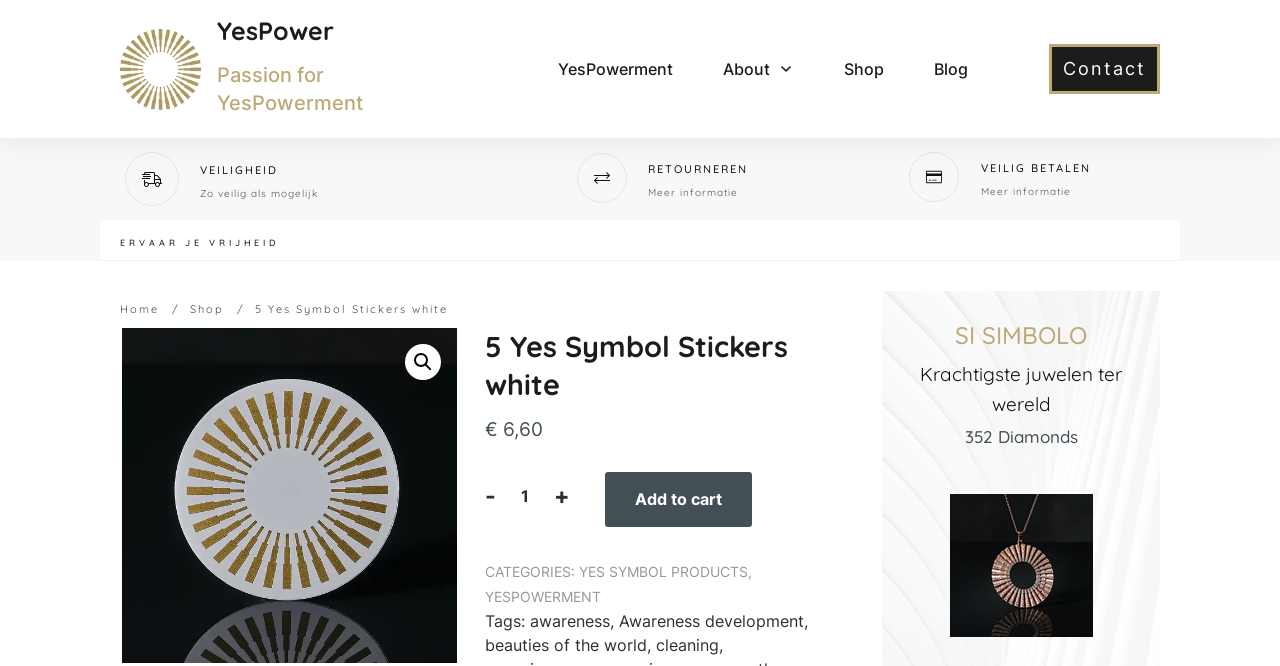Determine the main headline from the webpage and extract its text.

5 Yes Symbol Stickers white